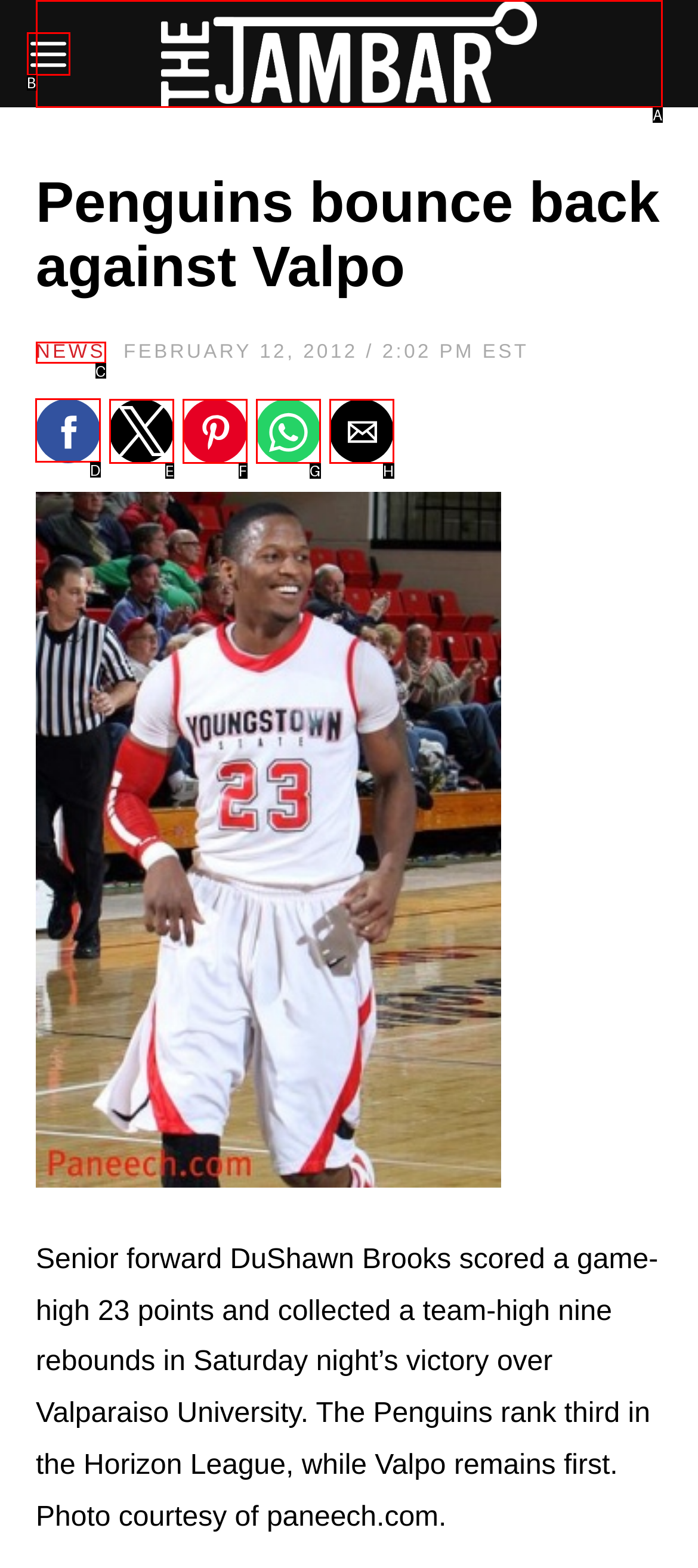Select the option I need to click to accomplish this task: Click the share button on Facebook
Provide the letter of the selected choice from the given options.

D